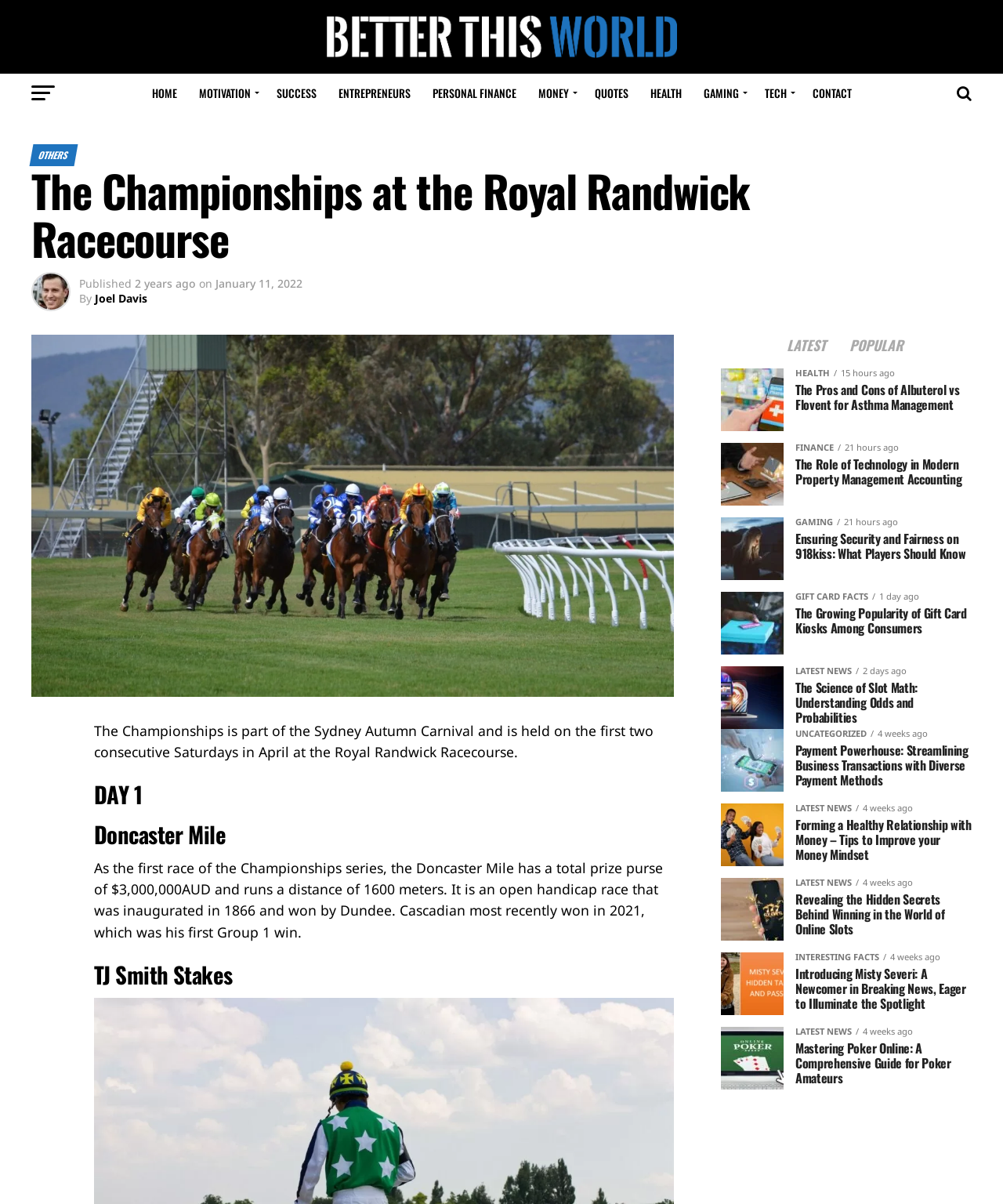Please study the image and answer the question comprehensively:
What is the total prize purse of the Doncaster Mile?

I found the answer by reading the text section that describes the Doncaster Mile, which states that the total prize purse is $3,000,000AUD.